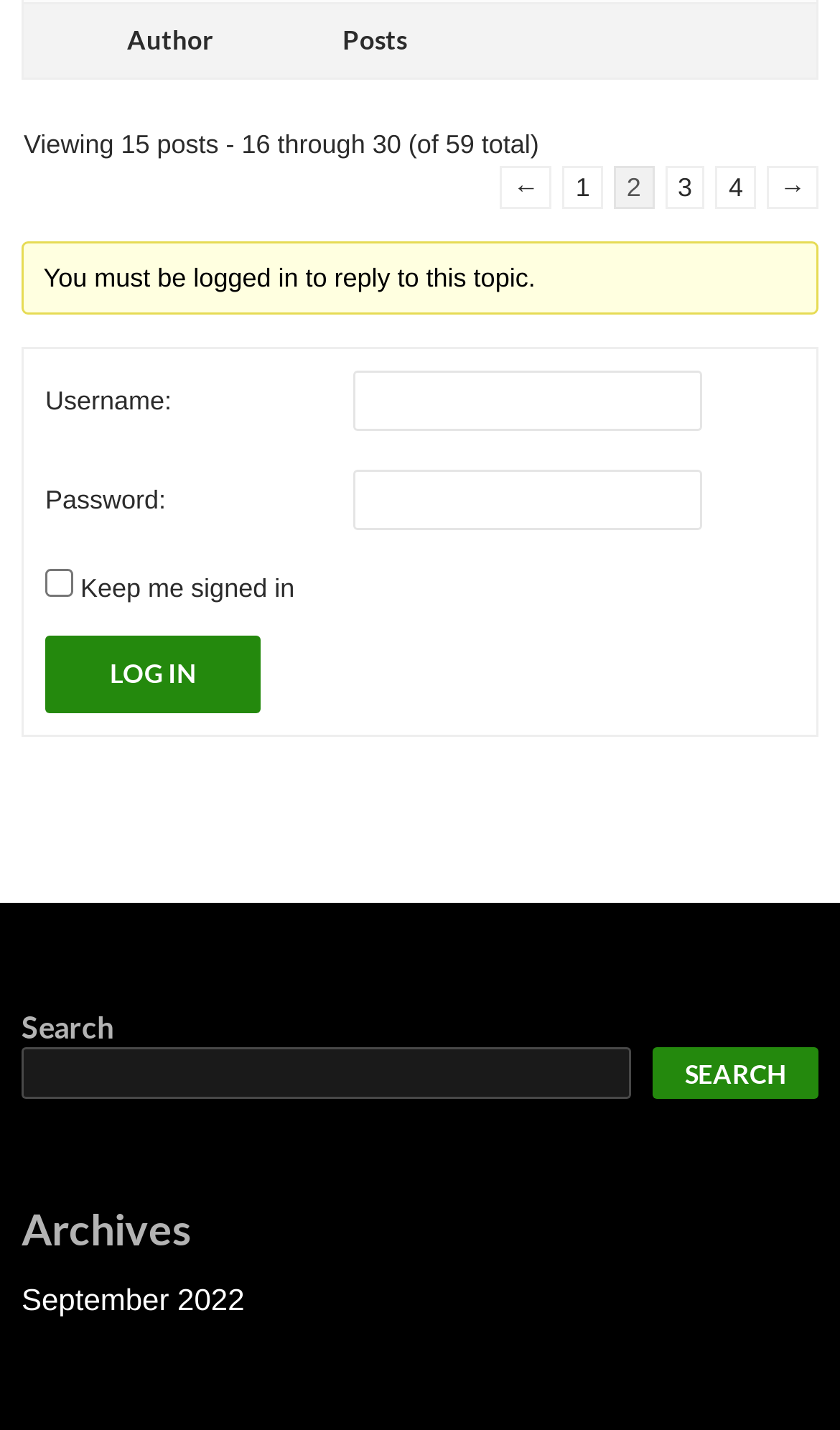What is the purpose of the checkbox?
Give a detailed explanation using the information visible in the image.

The checkbox is labeled 'Keep me signed in', indicating that its purpose is to allow users to stay logged in.